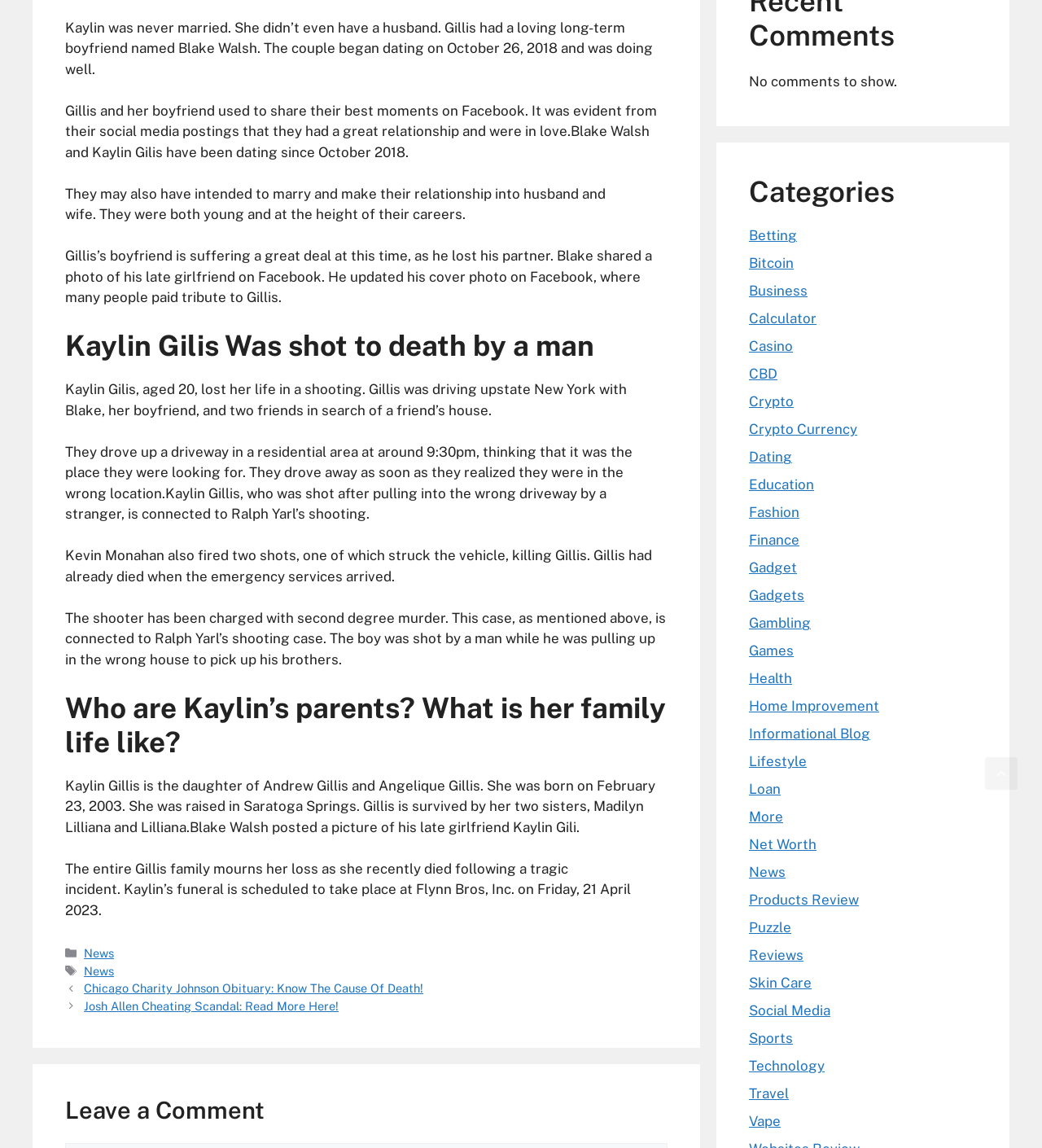Based on the description "Home", find the bounding box of the specified UI element.

None